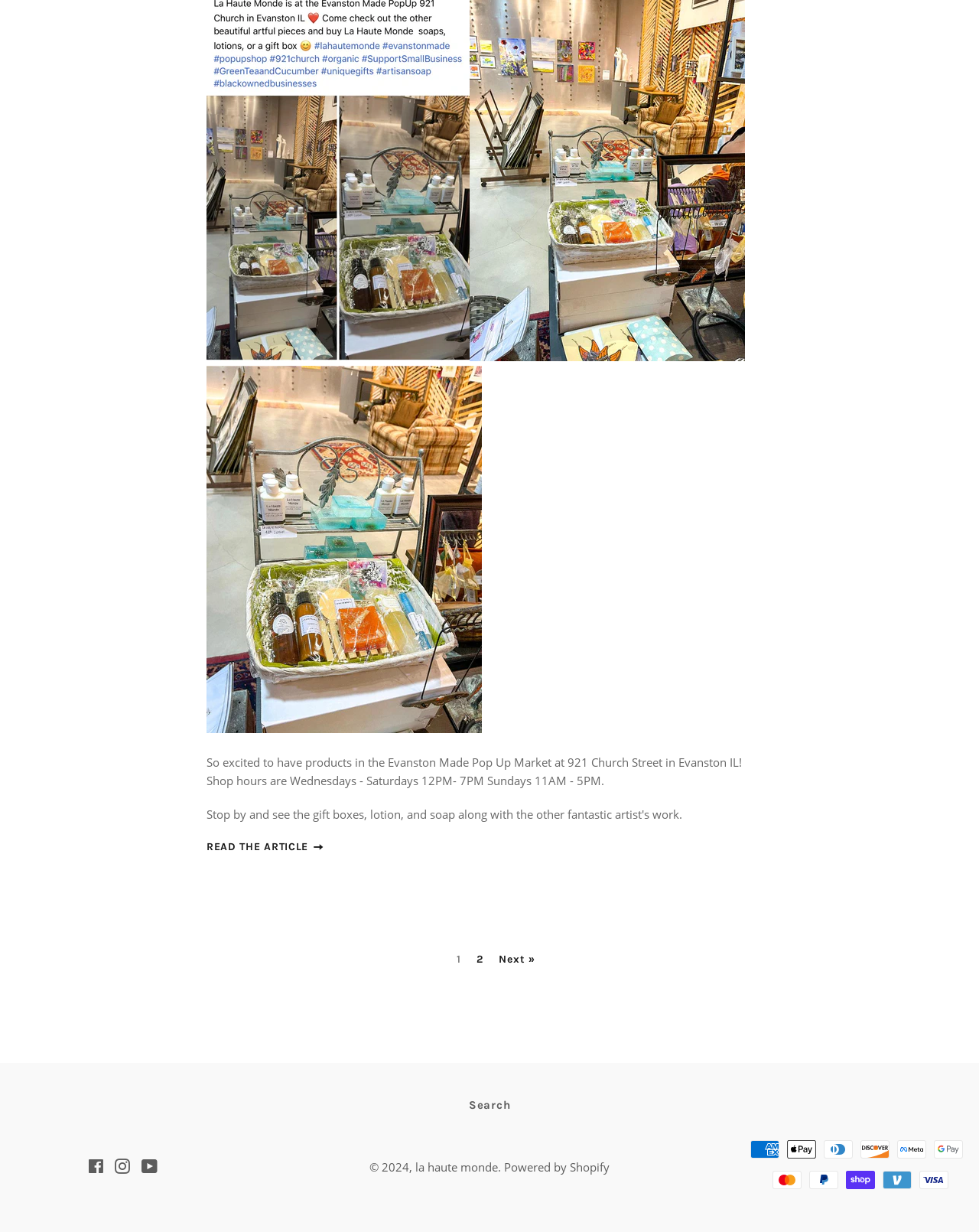How many social media links are present?
Based on the image, answer the question in a detailed manner.

There are three social media links present at the bottom of the webpage, which are Facebook, Instagram, and YouTube, located within the LayoutTable element.